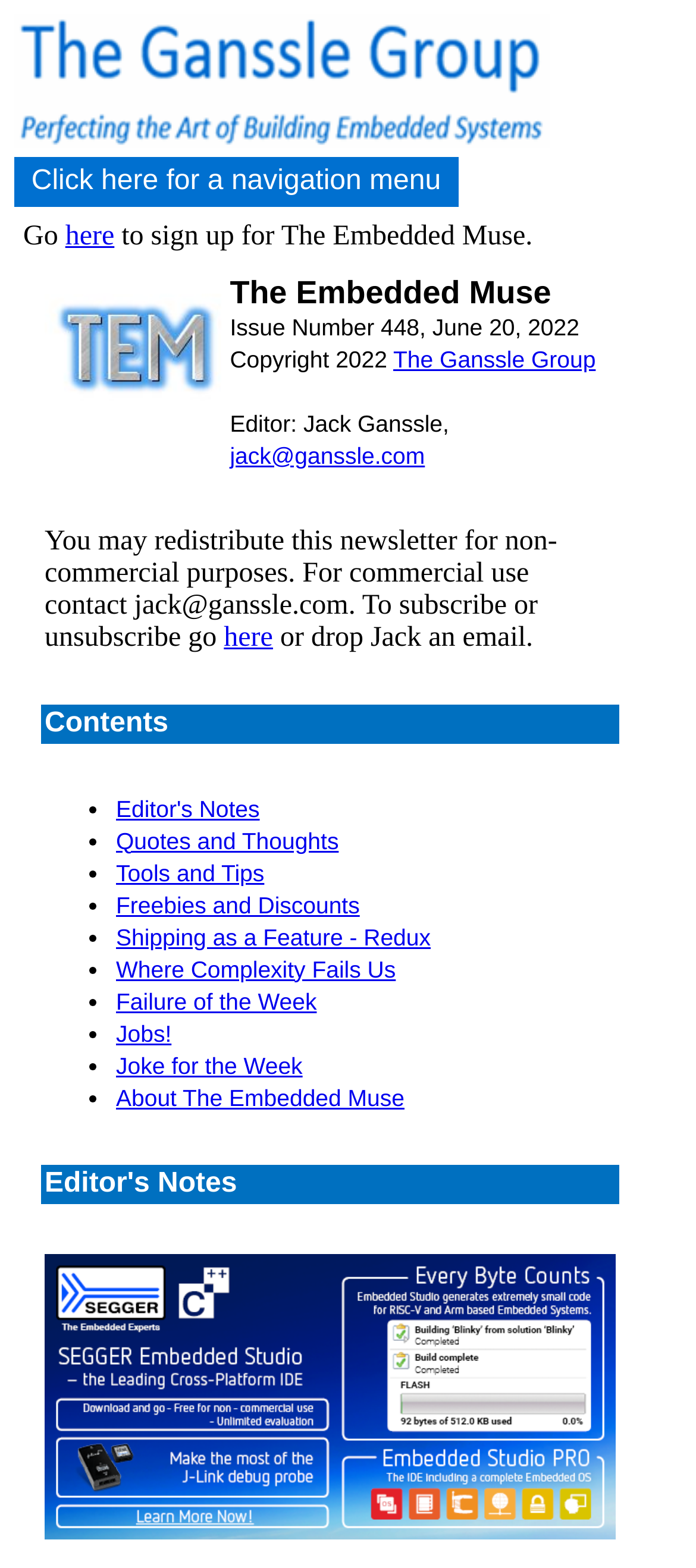Using the provided description Sidewalk Ghosts Episode 64: Leahrella?, find the bounding box coordinates for the UI element. Provide the coordinates in (top-left x, top-left y, bottom-right x, bottom-right y) format, ensuring all values are between 0 and 1.

None